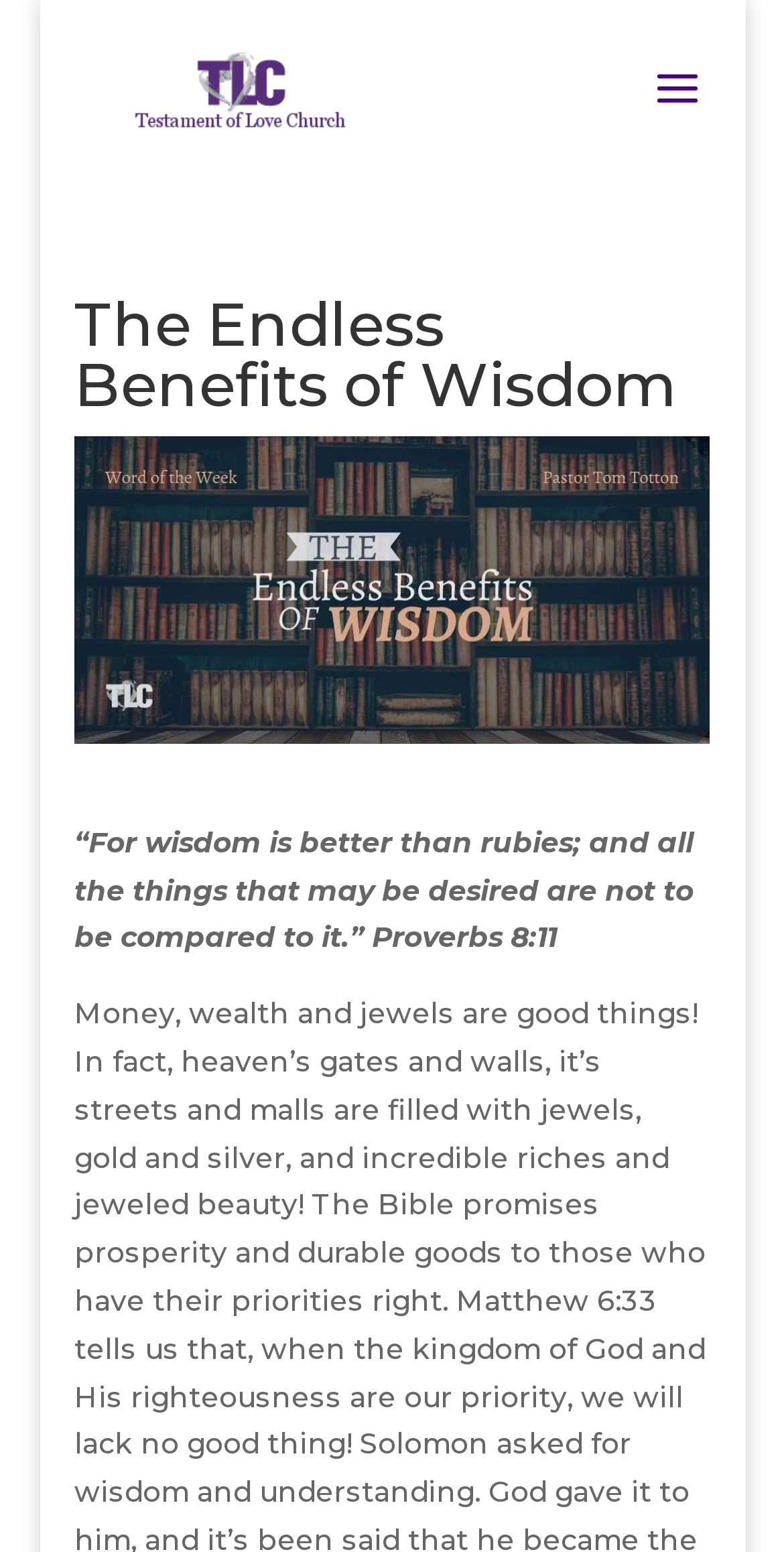Provide the bounding box coordinates of the HTML element this sentence describes: "Deals and Coupons".

None